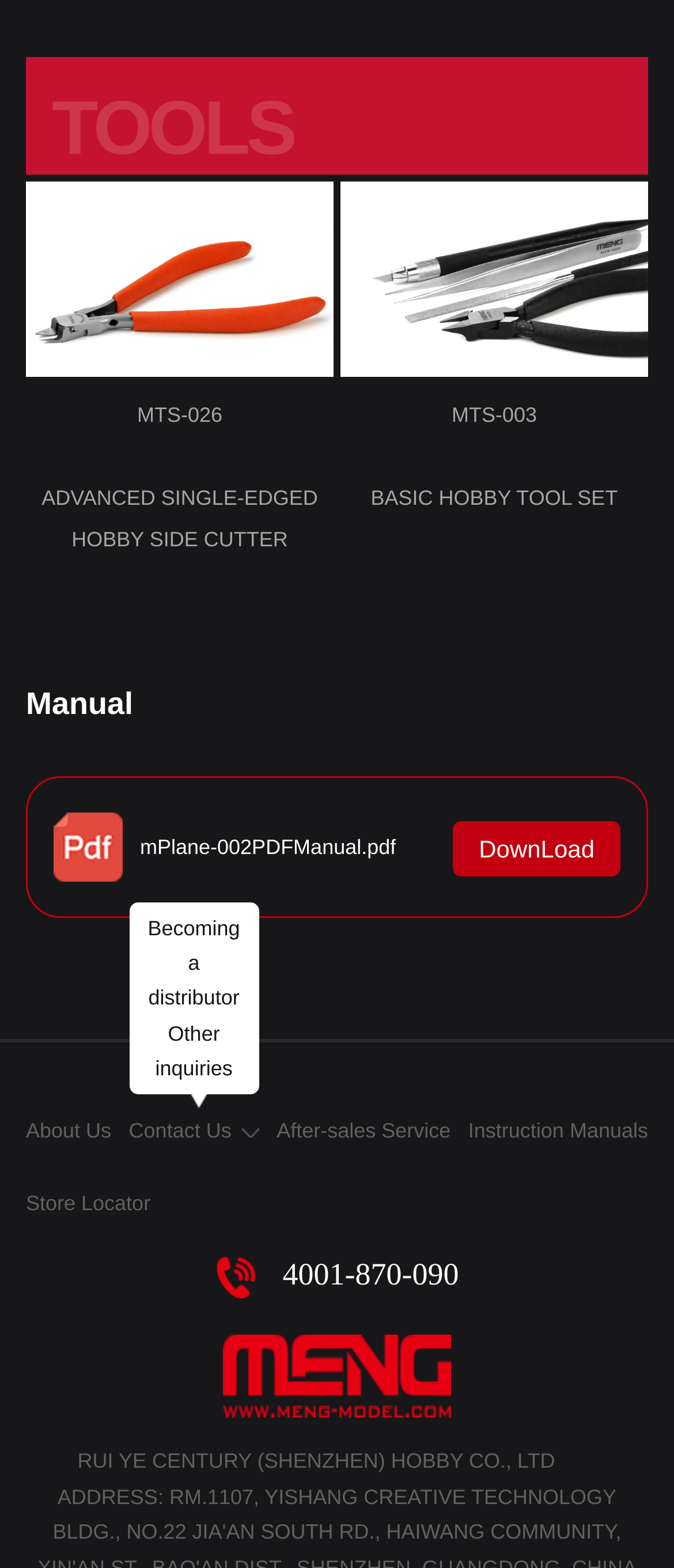Use a single word or phrase to answer the question:
What type of products are listed on this webpage?

Hobby tools